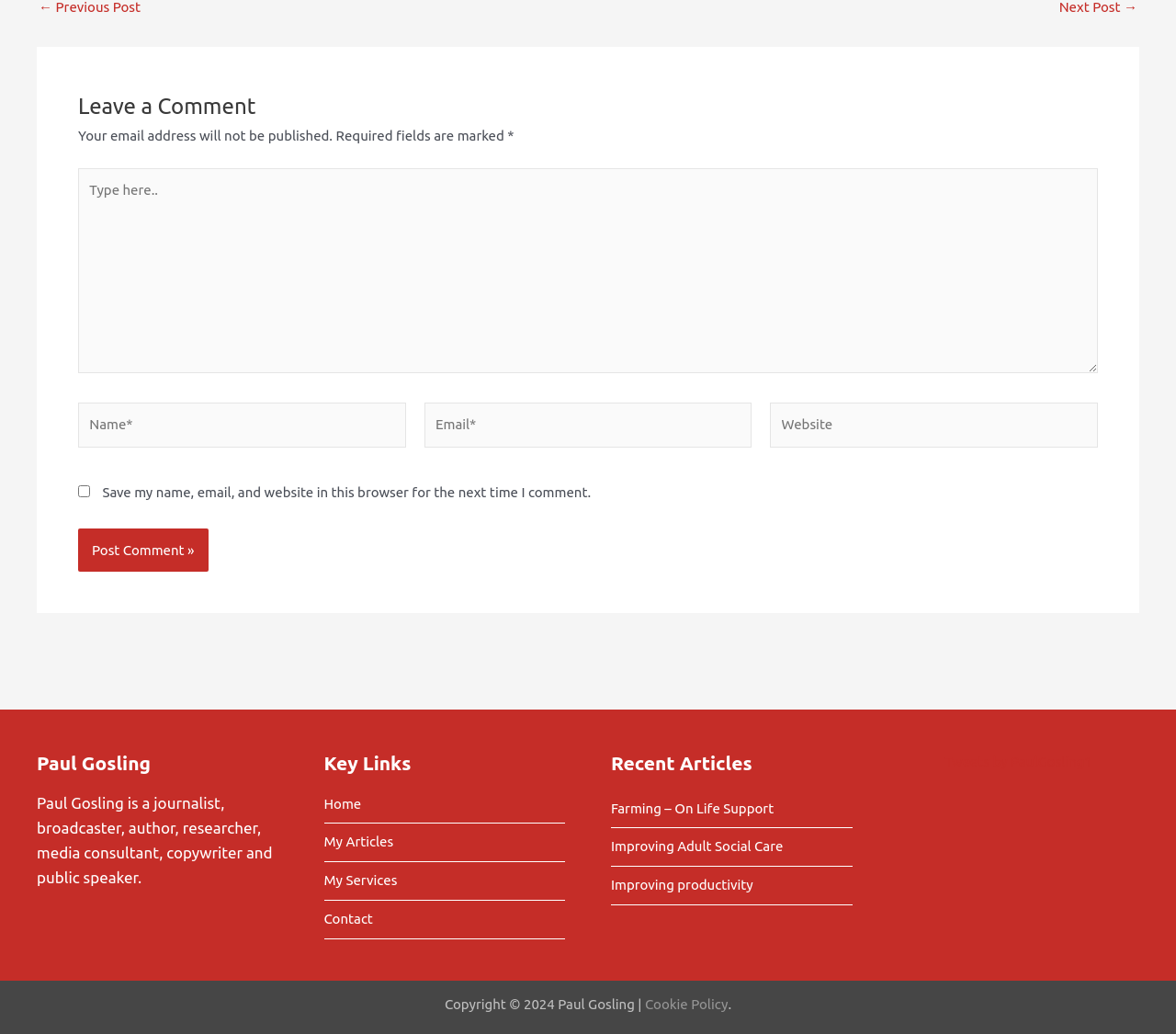Can you specify the bounding box coordinates for the region that should be clicked to fulfill this instruction: "Go to the next post".

[0.901, 0.0, 0.967, 0.014]